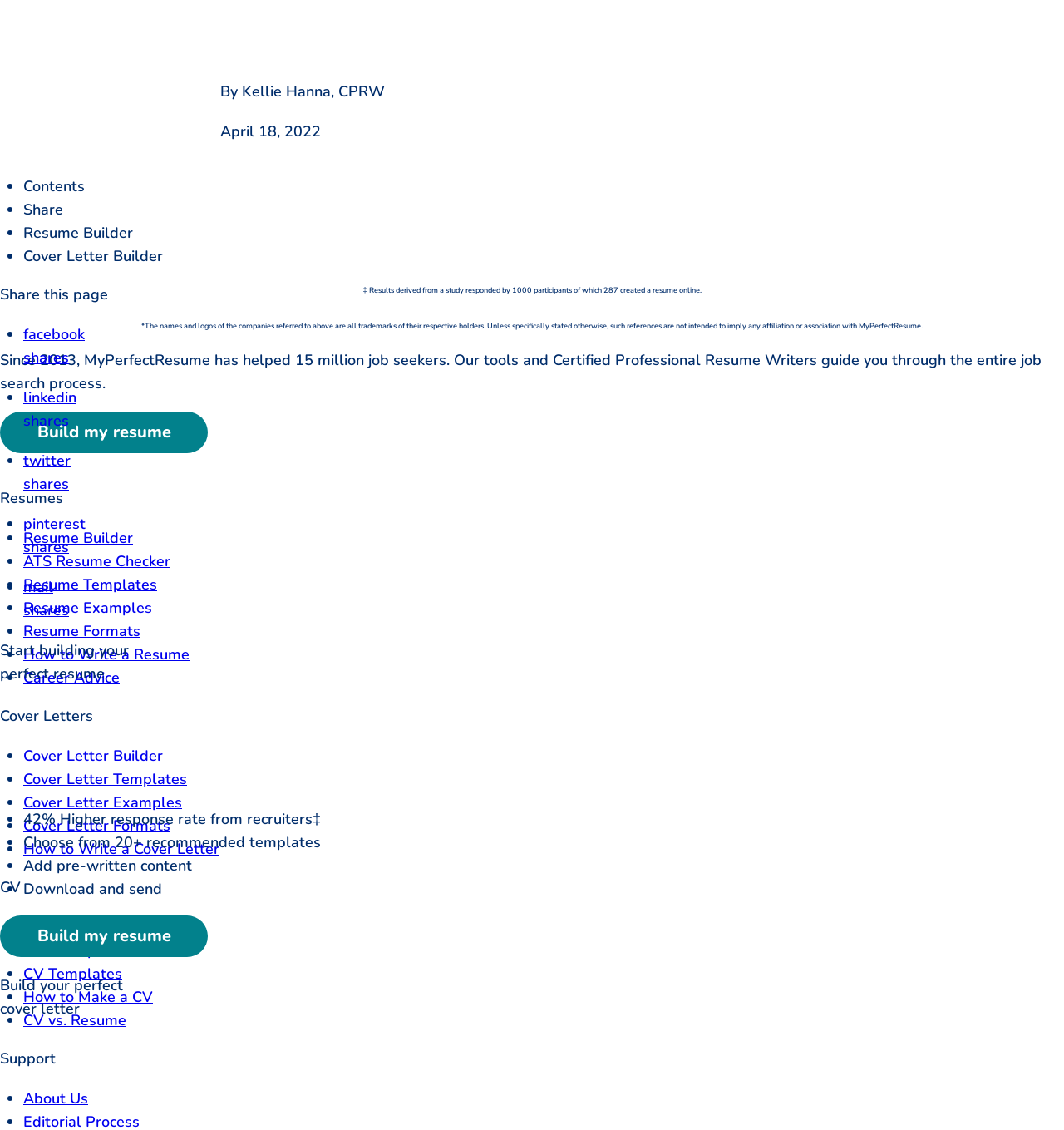Locate the bounding box coordinates of the clickable region necessary to complete the following instruction: "Start building a CV". Provide the coordinates in the format of four float numbers between 0 and 1, i.e., [left, top, right, bottom].

[0.022, 0.811, 0.086, 0.829]